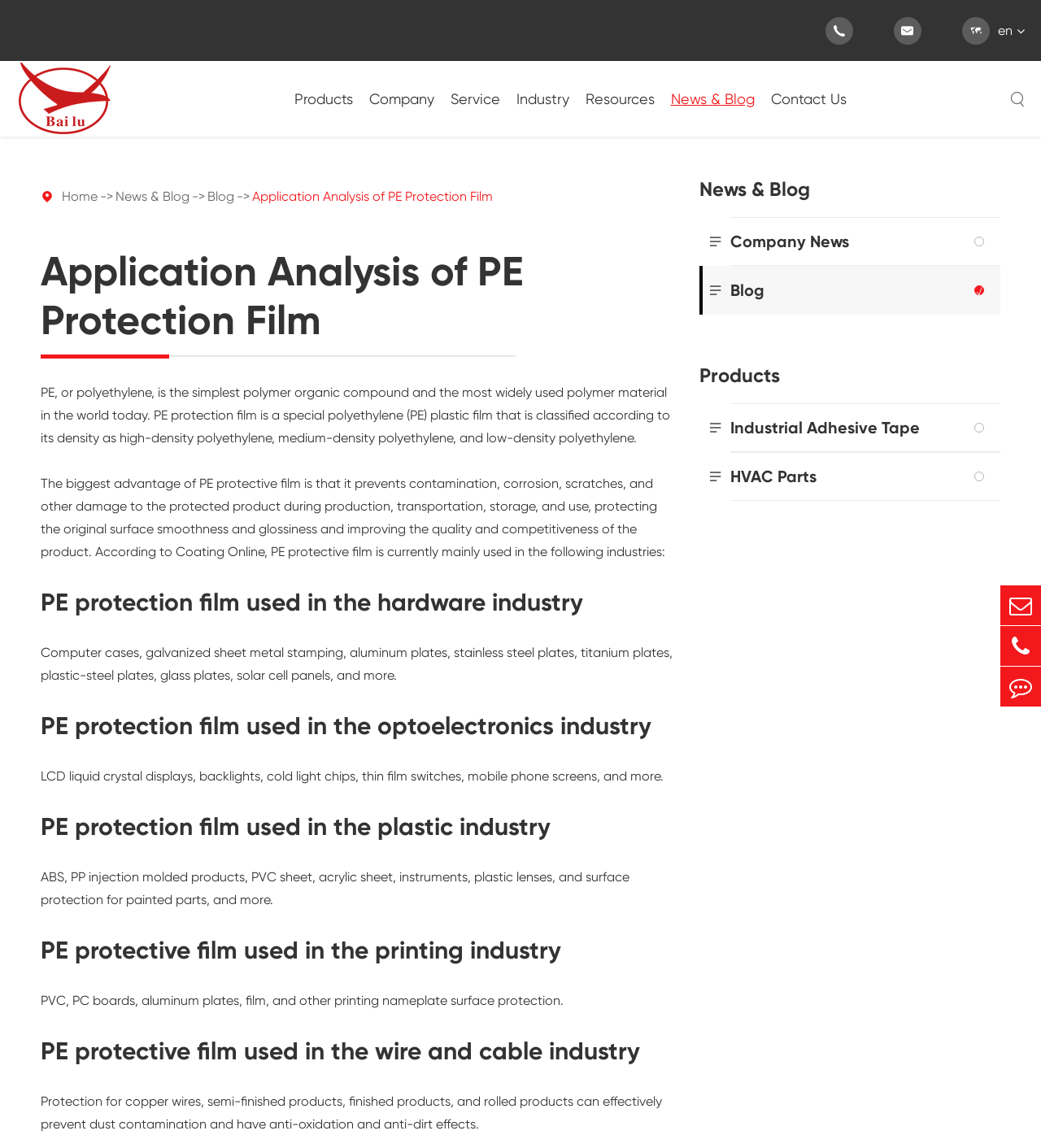Please use the details from the image to answer the following question comprehensively:
How many types of PE protection film are mentioned?

The webpage mentions that PE protection film is classified according to its density as high-density polyethylene, medium-density polyethylene, and low-density polyethylene, which are three types of PE protection film.